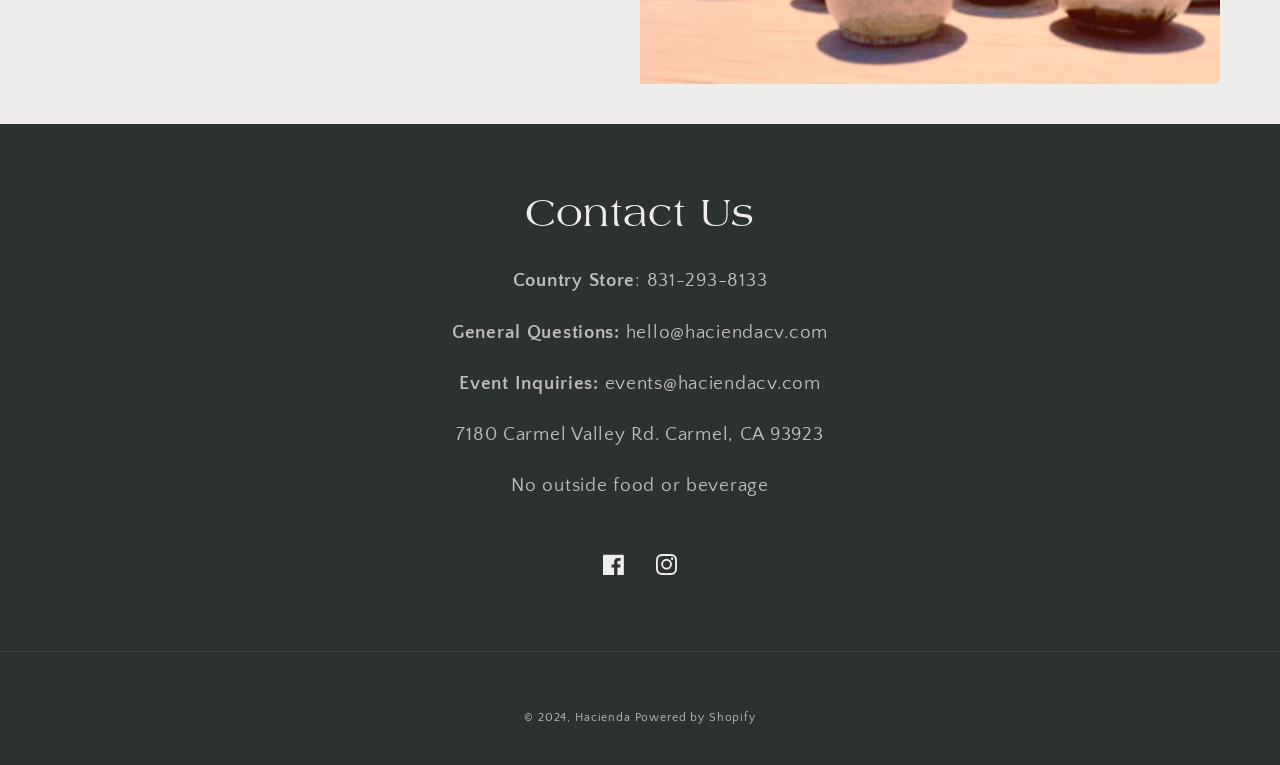What is the name of the platform that powers the website?
Look at the webpage screenshot and answer the question with a detailed explanation.

I found the platform name by looking at the text 'Powered by Shopify' which is located at the bottom of the page.